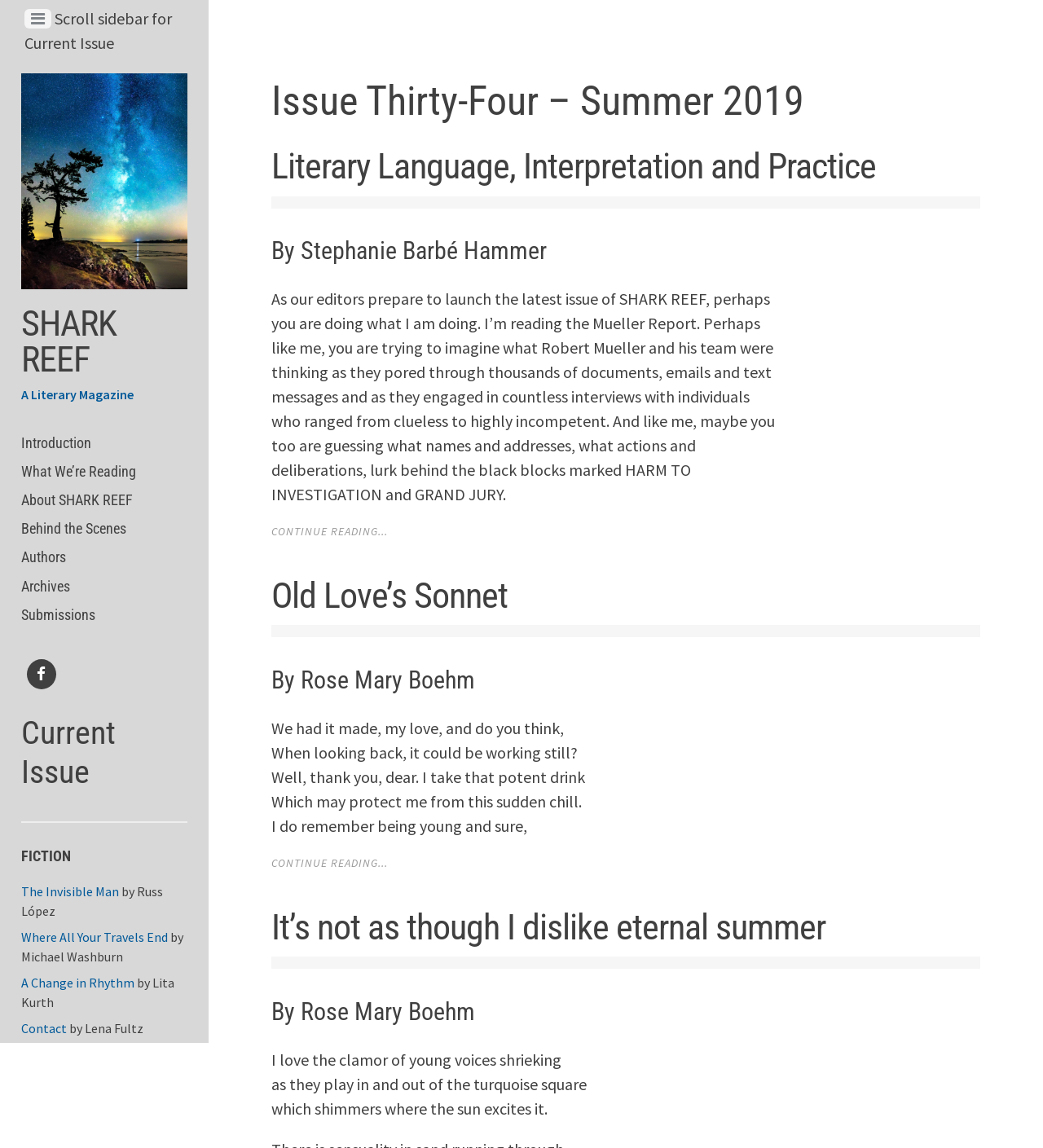Who is the author of the article 'Literary Language, Interpretation and Practice'?
Answer the question with as much detail as you can, using the image as a reference.

The author of the article can be found in the heading element with the text 'By Stephanie Barbé Hammer' which is a child element of the link element with the text 'Literary Language, Interpretation and Practice'.